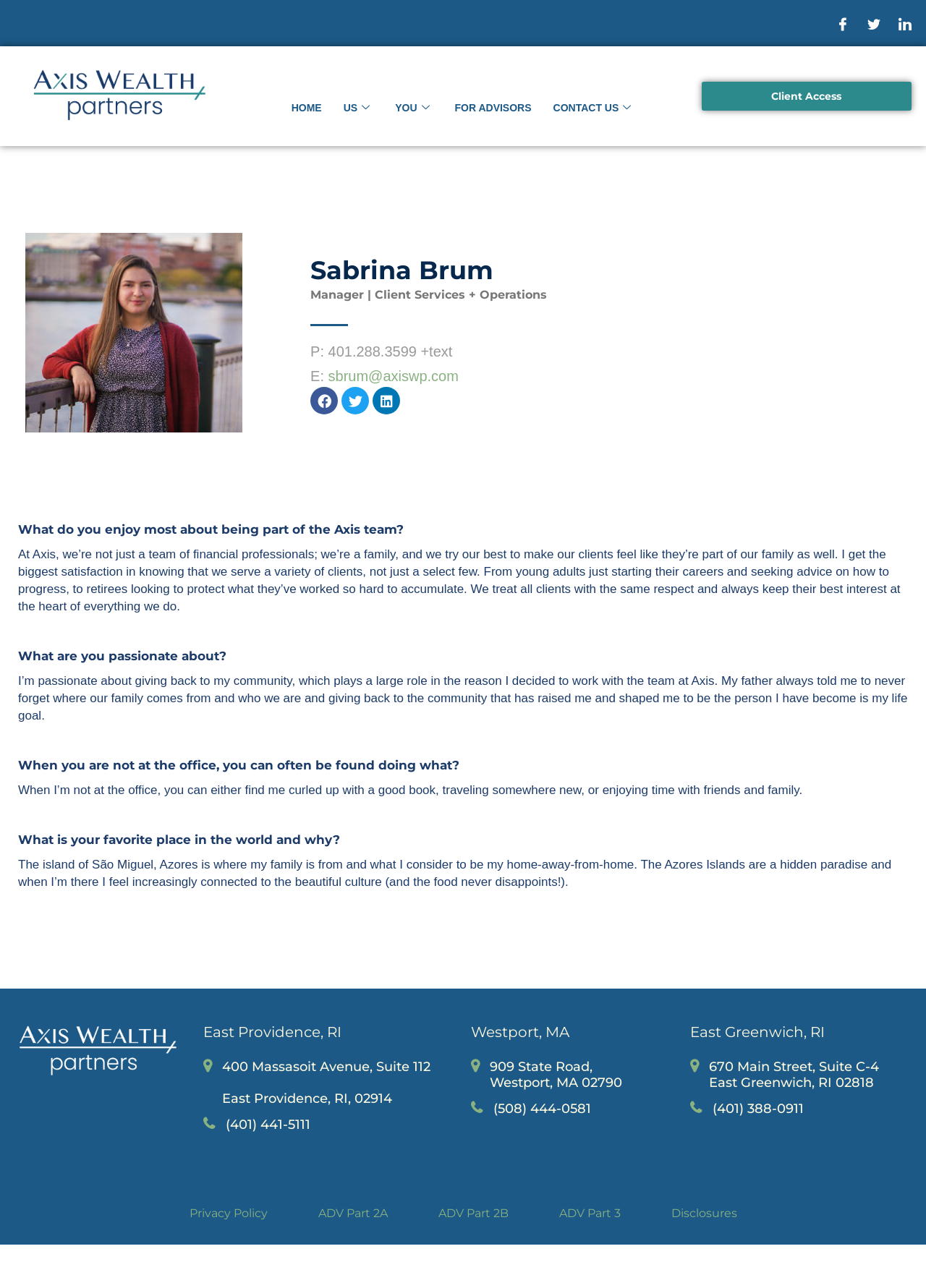Determine the bounding box coordinates of the clickable region to follow the instruction: "Visit HOME page".

[0.303, 0.065, 0.359, 0.102]